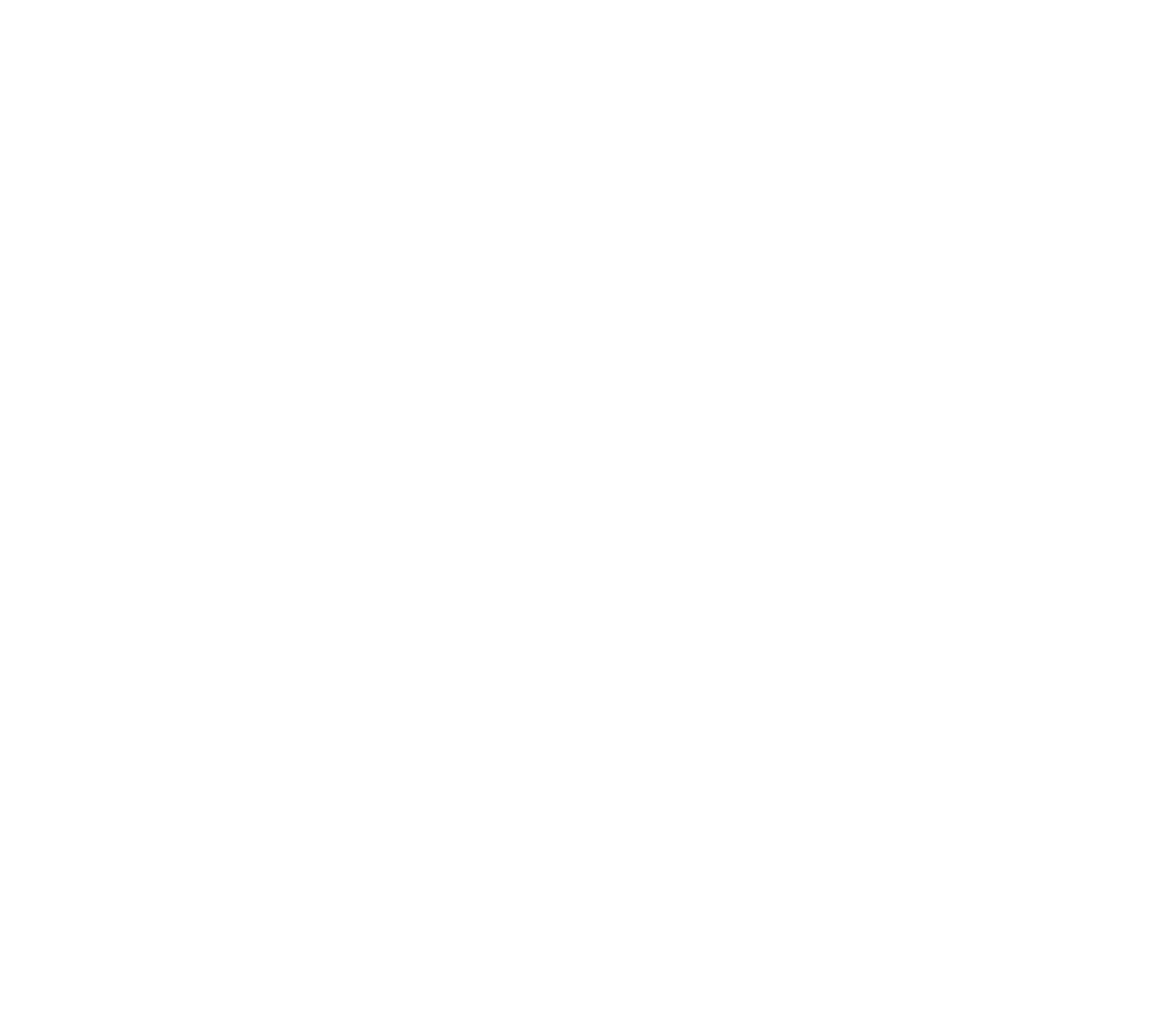Locate the bounding box coordinates of the element that needs to be clicked to carry out the instruction: "Check out Hallowedding". The coordinates should be given as four float numbers ranging from 0 to 1, i.e., [left, top, right, bottom].

[0.54, 0.273, 0.774, 0.487]